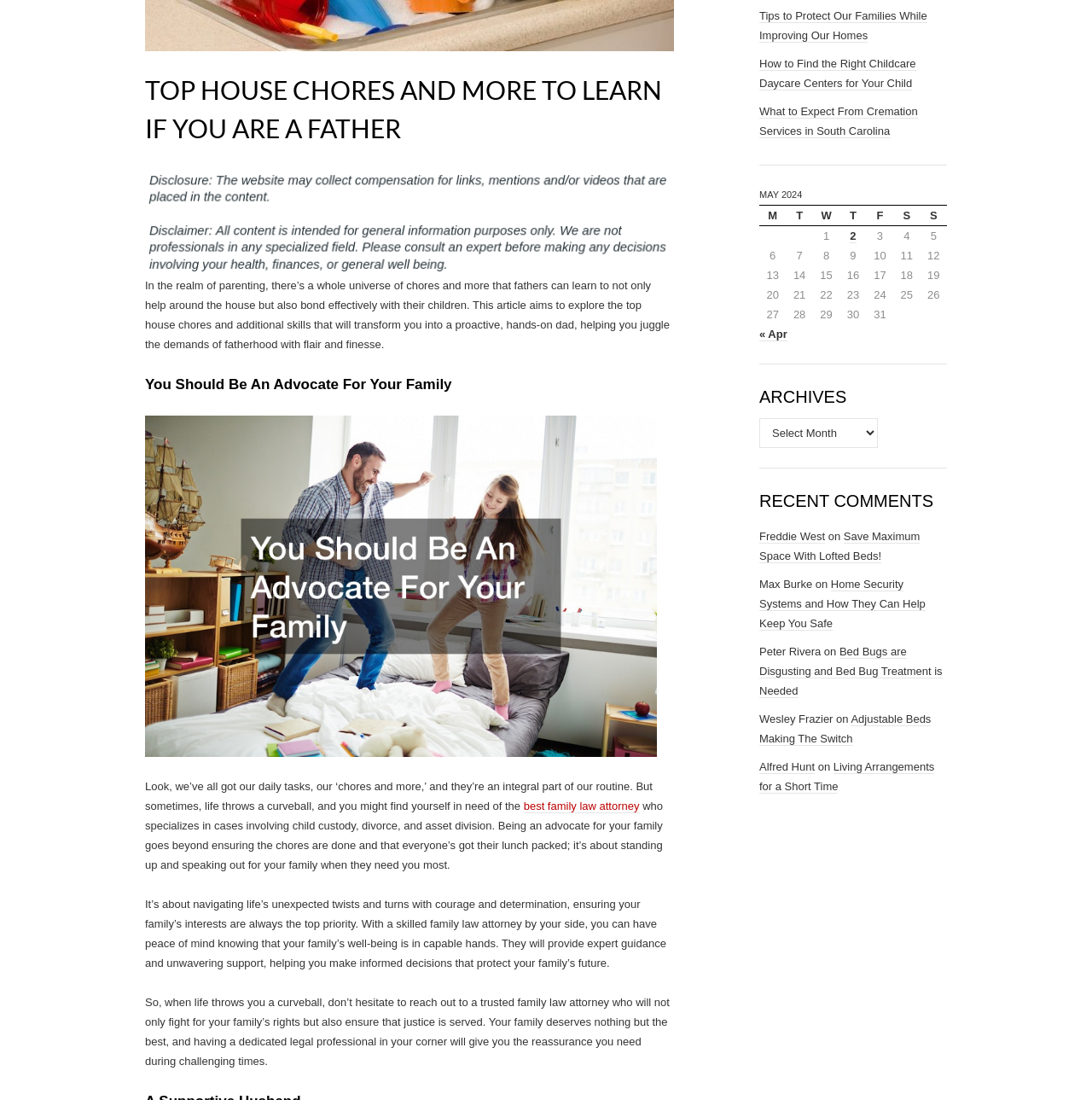From the webpage screenshot, predict the bounding box of the UI element that matches this description: "Adjustable Beds Making The Switch".

[0.695, 0.648, 0.853, 0.678]